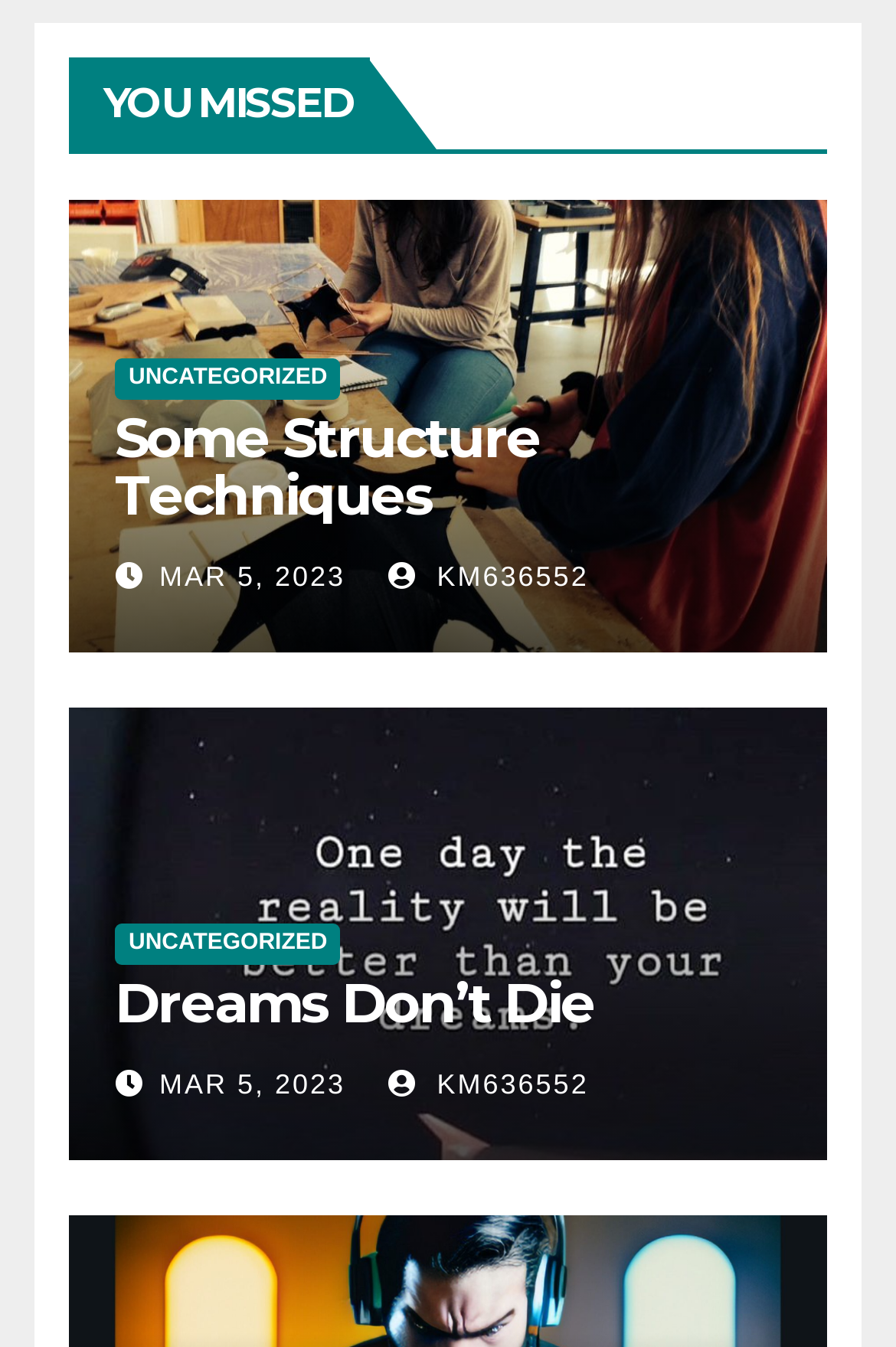Find the bounding box coordinates of the clickable element required to execute the following instruction: "view 'MAR 5, 2023'". Provide the coordinates as four float numbers between 0 and 1, i.e., [left, top, right, bottom].

[0.178, 0.416, 0.386, 0.44]